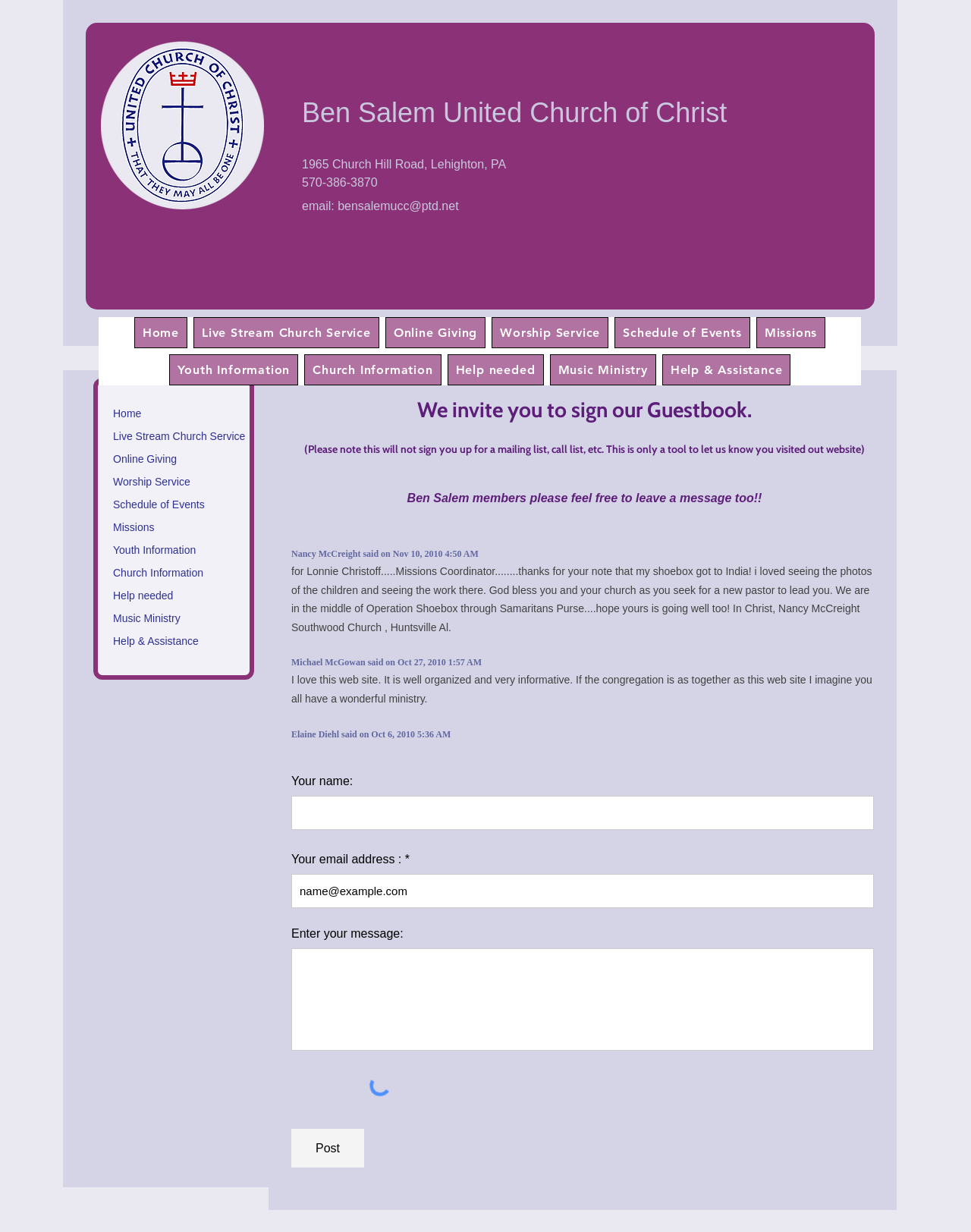What is the purpose of the Guestbook?
Look at the image and answer the question with a single word or phrase.

To let the church know you visited their website